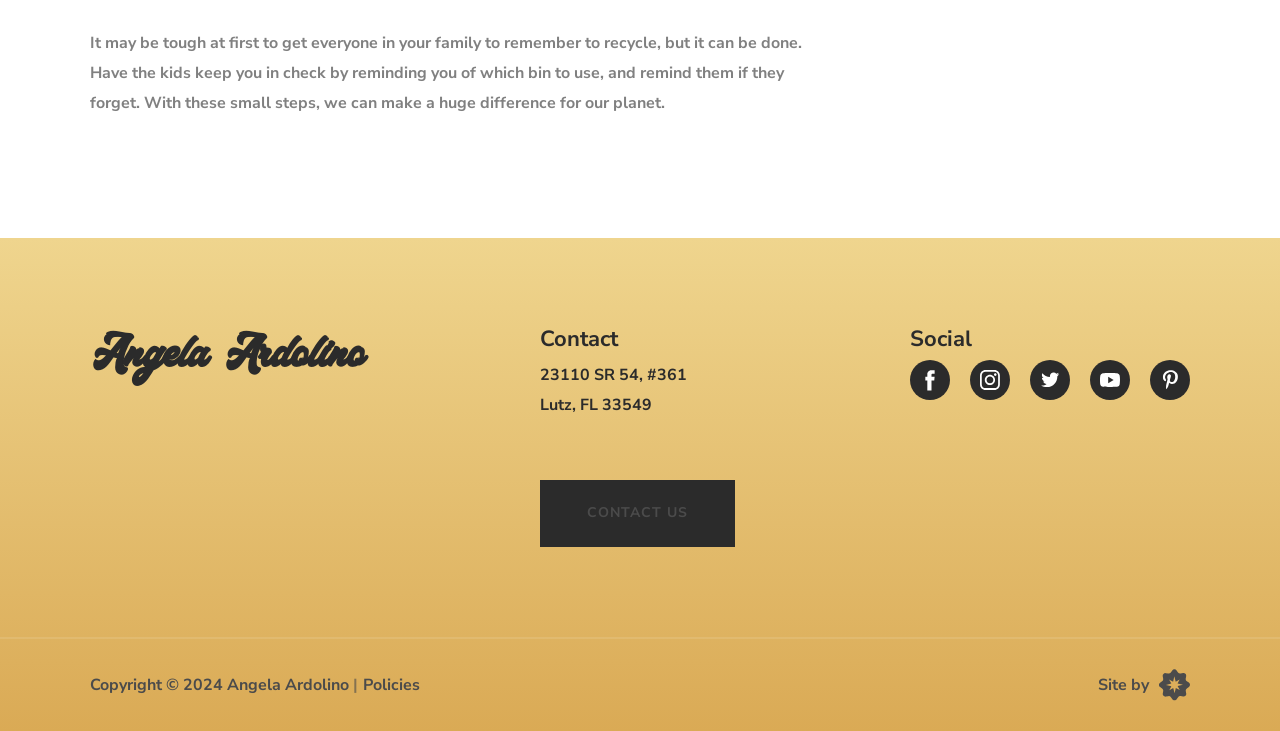Could you specify the bounding box coordinates for the clickable section to complete the following instruction: "Contact Angela Ardolino"?

[0.422, 0.657, 0.574, 0.748]